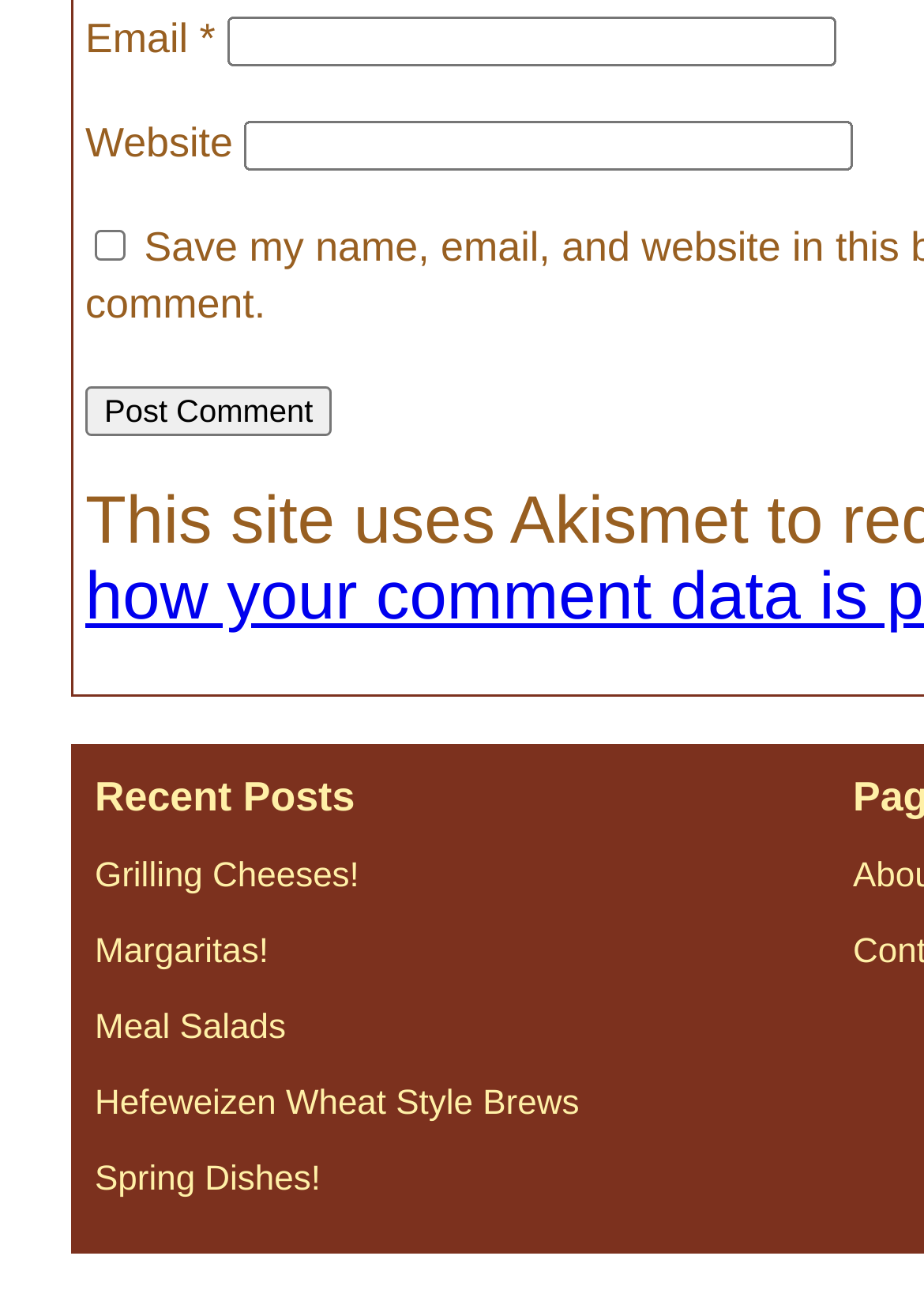What is the label of the first text box?
We need a detailed and exhaustive answer to the question. Please elaborate.

The first text box has a label 'Email' which is indicated by the StaticText element 'Email' with bounding box coordinates [0.092, 0.011, 0.216, 0.048] and is associated with the textbox element 'Email *' with bounding box coordinates [0.245, 0.013, 0.904, 0.051]